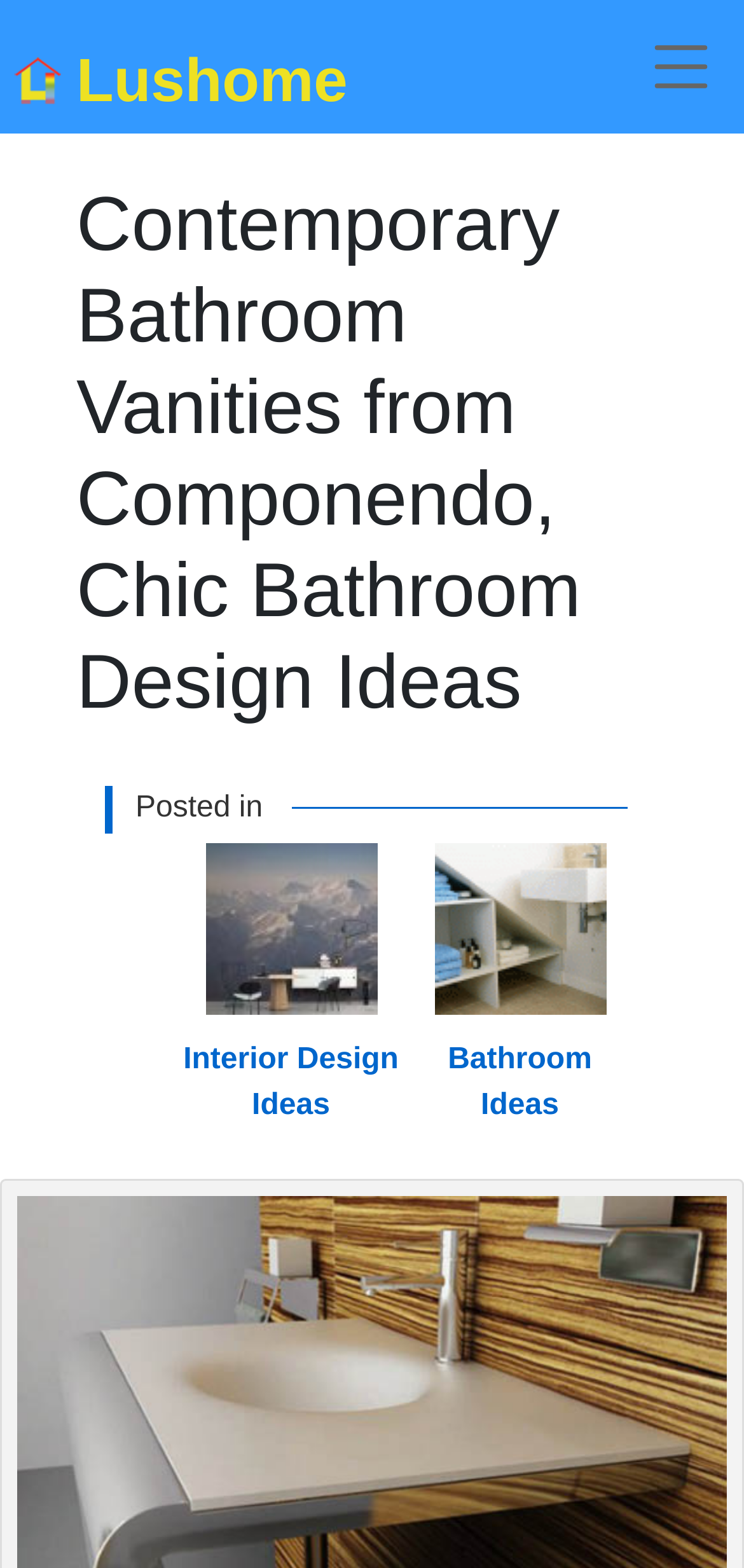Determine the heading of the webpage and extract its text content.

Contemporary Bathroom Vanities from Componendo, Chic Bathroom Design Ideas